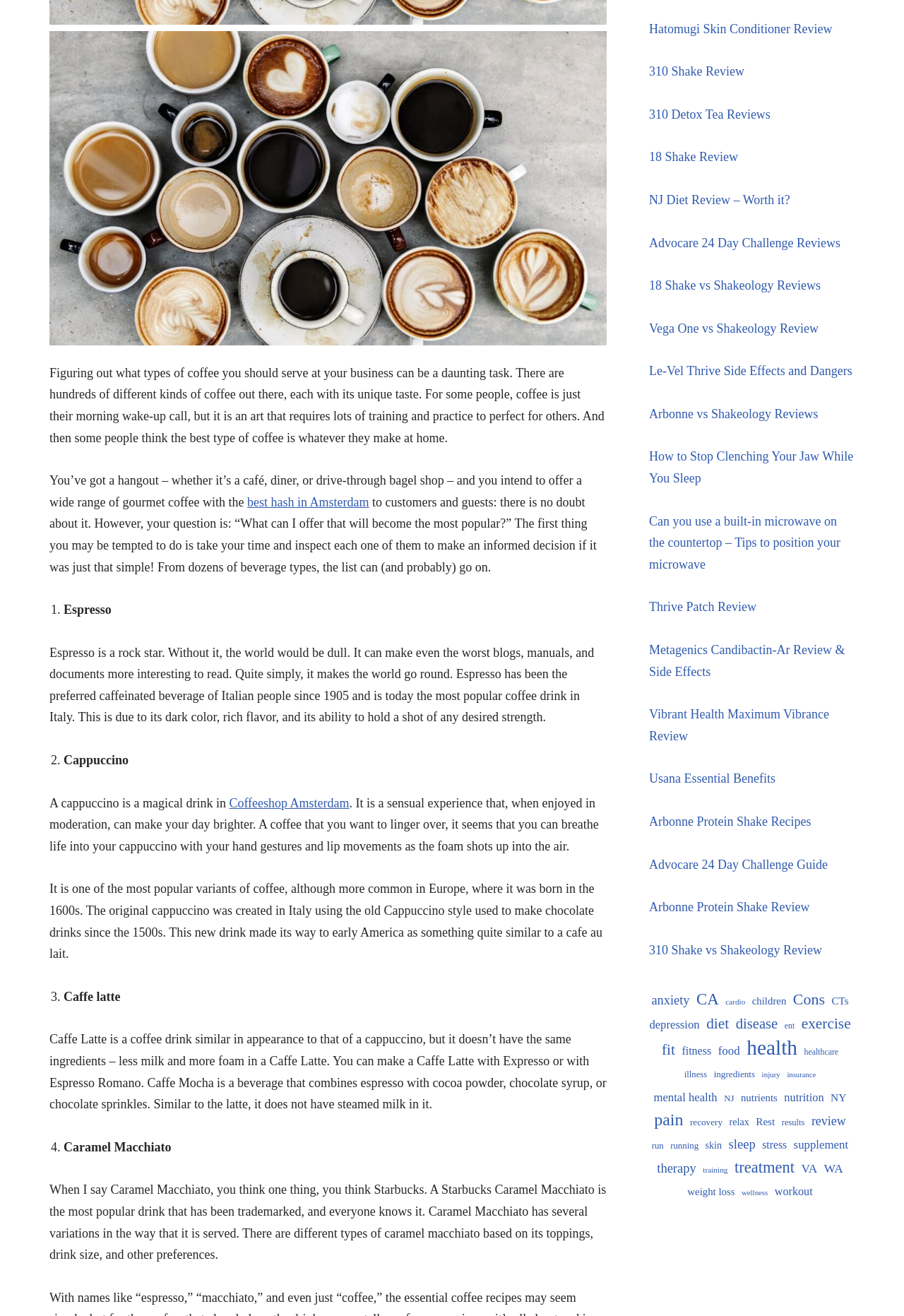Bounding box coordinates are to be given in the format (top-left x, top-left y, bottom-right x, bottom-right y). All values must be floating point numbers between 0 and 1. Provide the bounding box coordinate for the UI element described as: 18 Shake vs Shakeology Reviews

[0.718, 0.212, 0.908, 0.222]